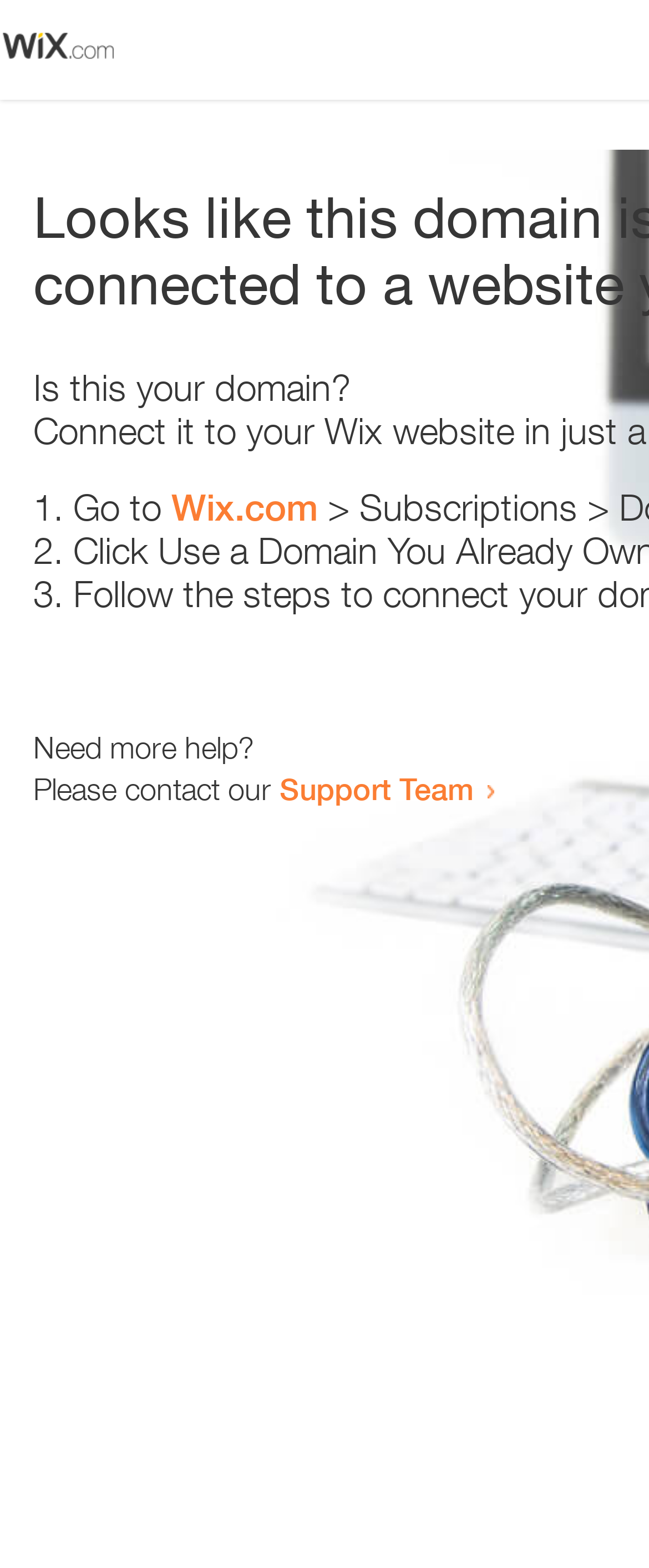How many list markers are present?
Using the visual information from the image, give a one-word or short-phrase answer.

3